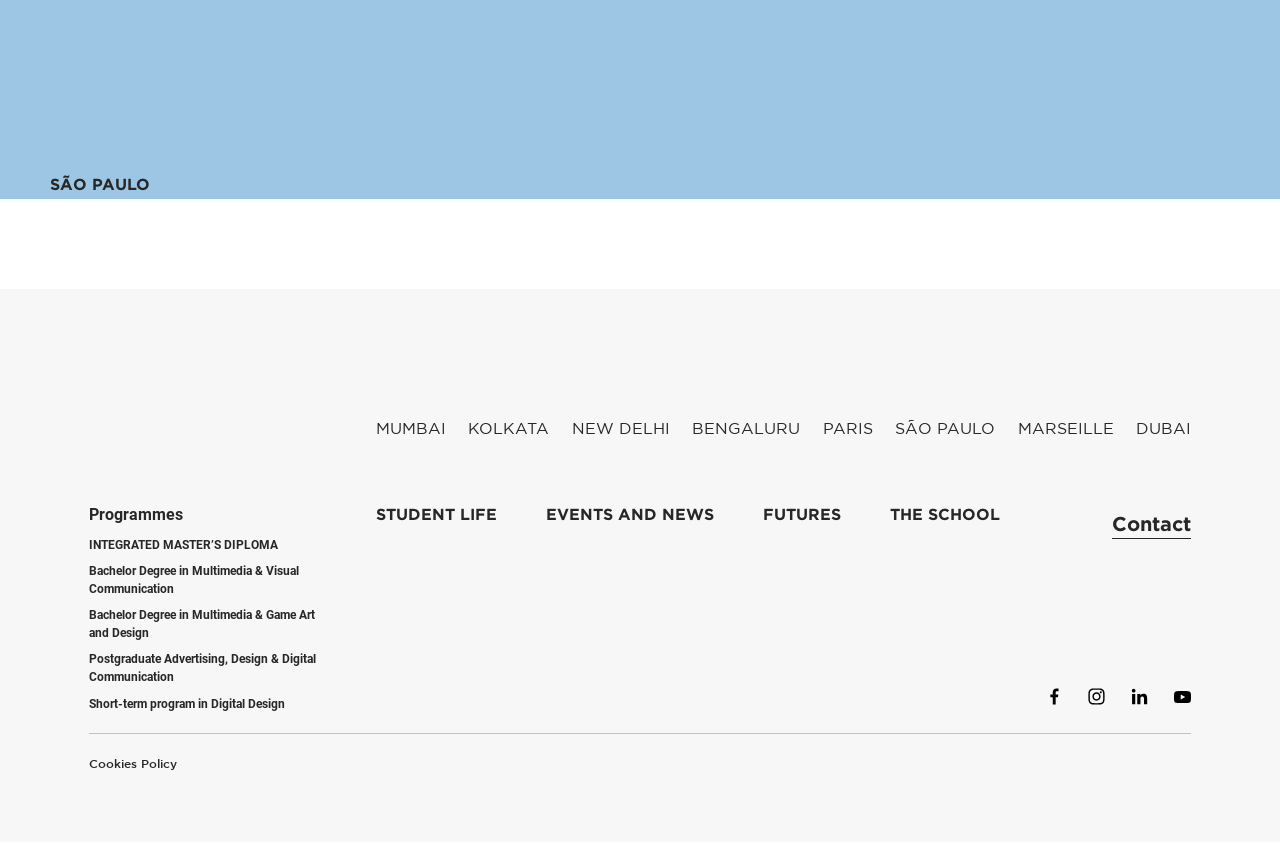Answer the question using only a single word or phrase: 
What is the first programme listed on the webpage?

Integrated Master’s Diploma